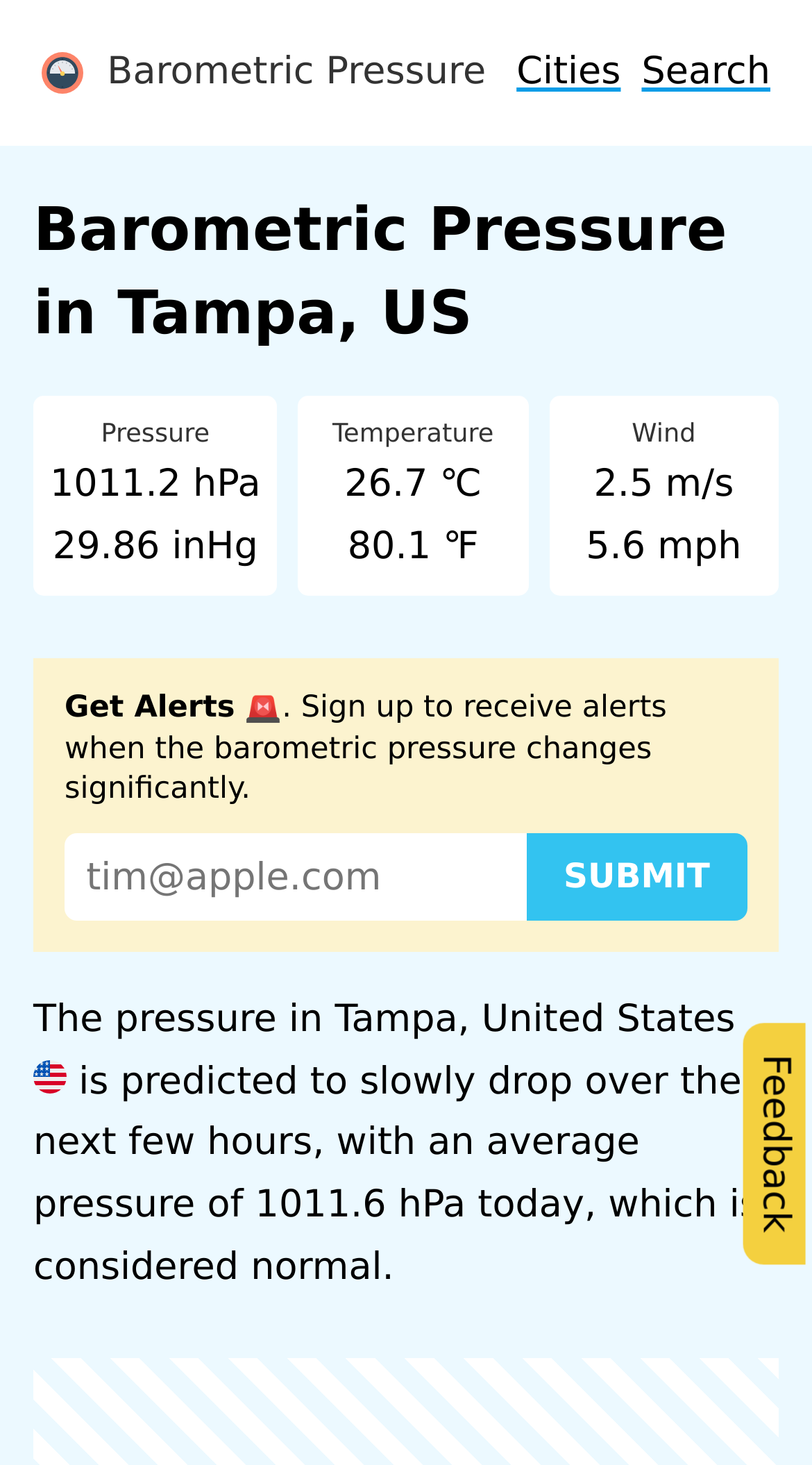Using the elements shown in the image, answer the question comprehensively: What is the purpose of the textbox?

I found the answer by looking at the textbox element with the placeholder text 'tim@apple.com' and the nearby StaticText element with the text 'Get Alerts' and 'Sign up to receive alerts when the barometric pressure changes significantly'.